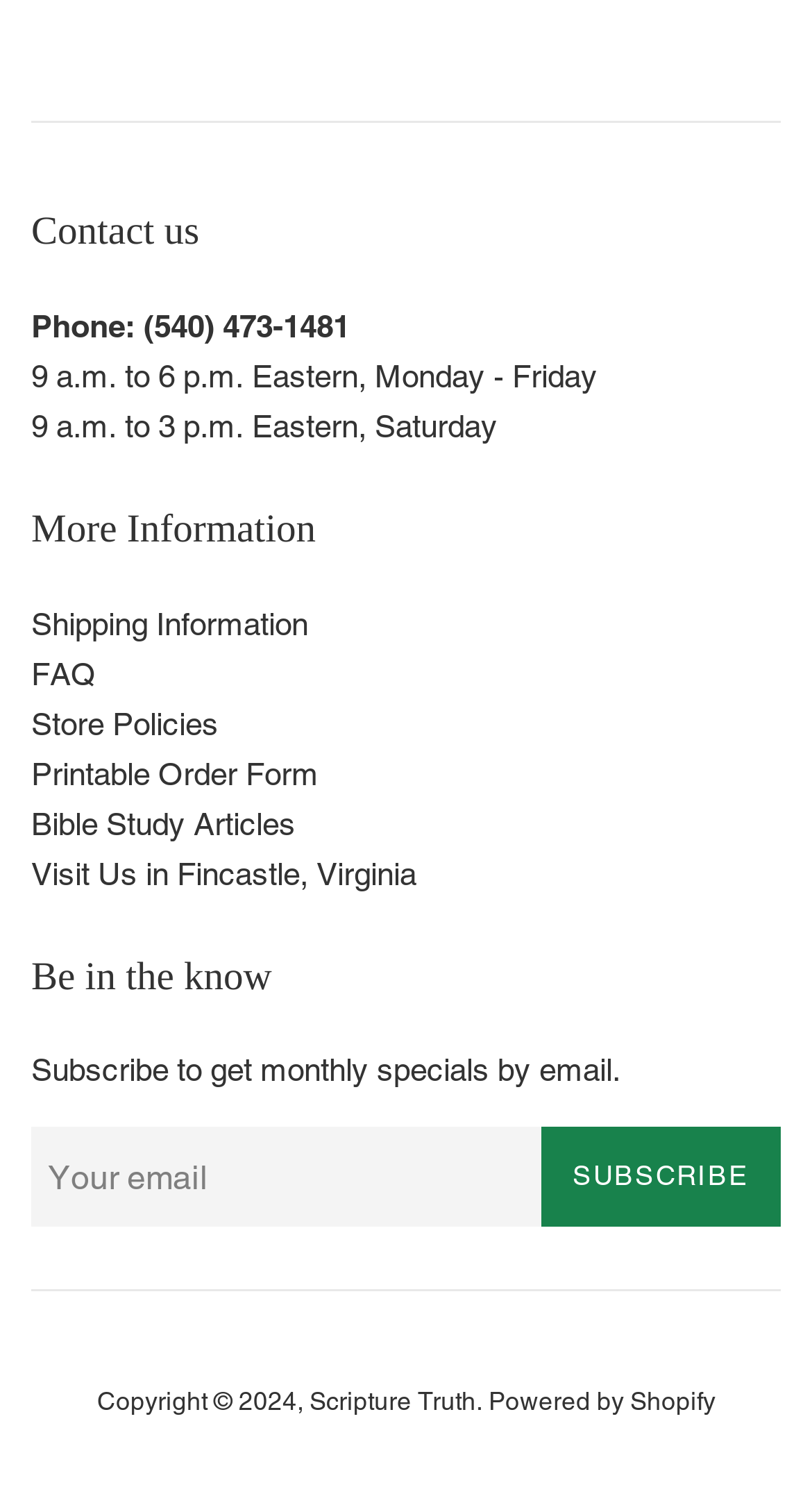What is the copyright year of the website?
Give a detailed response to the question by analyzing the screenshot.

The copyright year of the website can be found at the bottom of the webpage, in the footer section. There is a StaticText element that displays the text 'Copyright © 2024', indicating that the copyright year of the website is 2024.